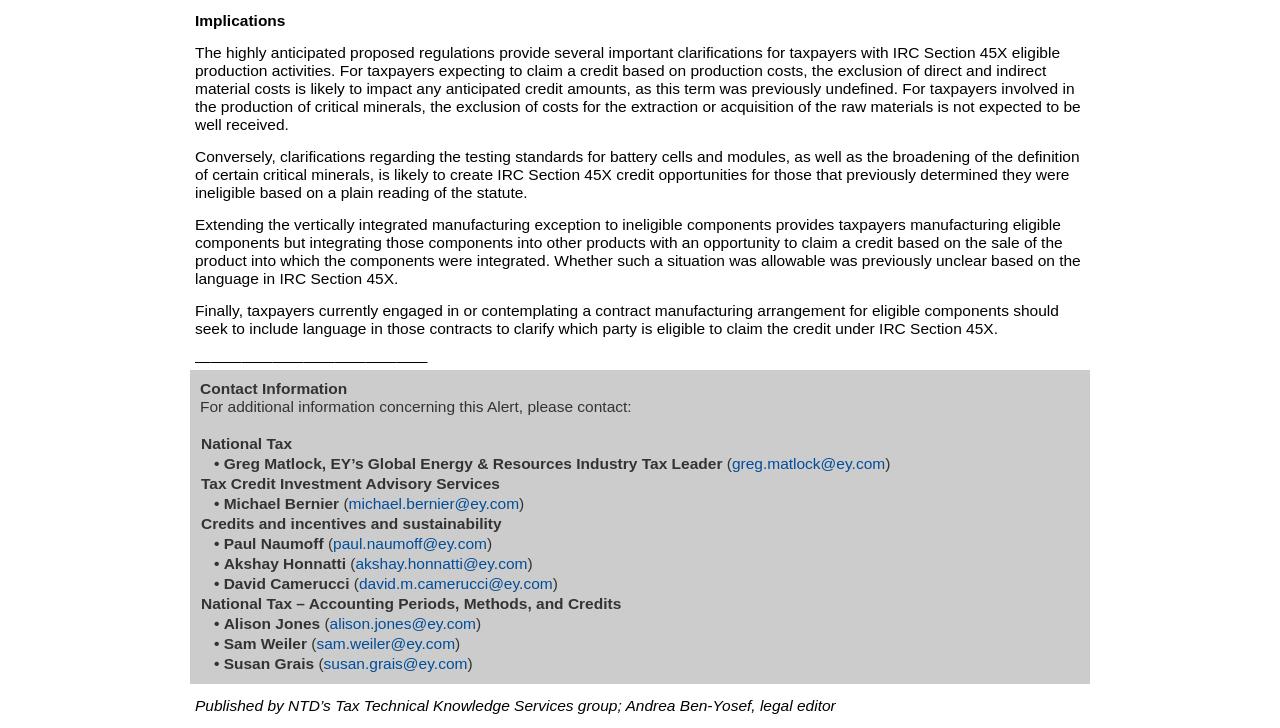Please identify the bounding box coordinates of the clickable area that will allow you to execute the instruction: "Email Alison Jones".

[0.258, 0.844, 0.372, 0.867]